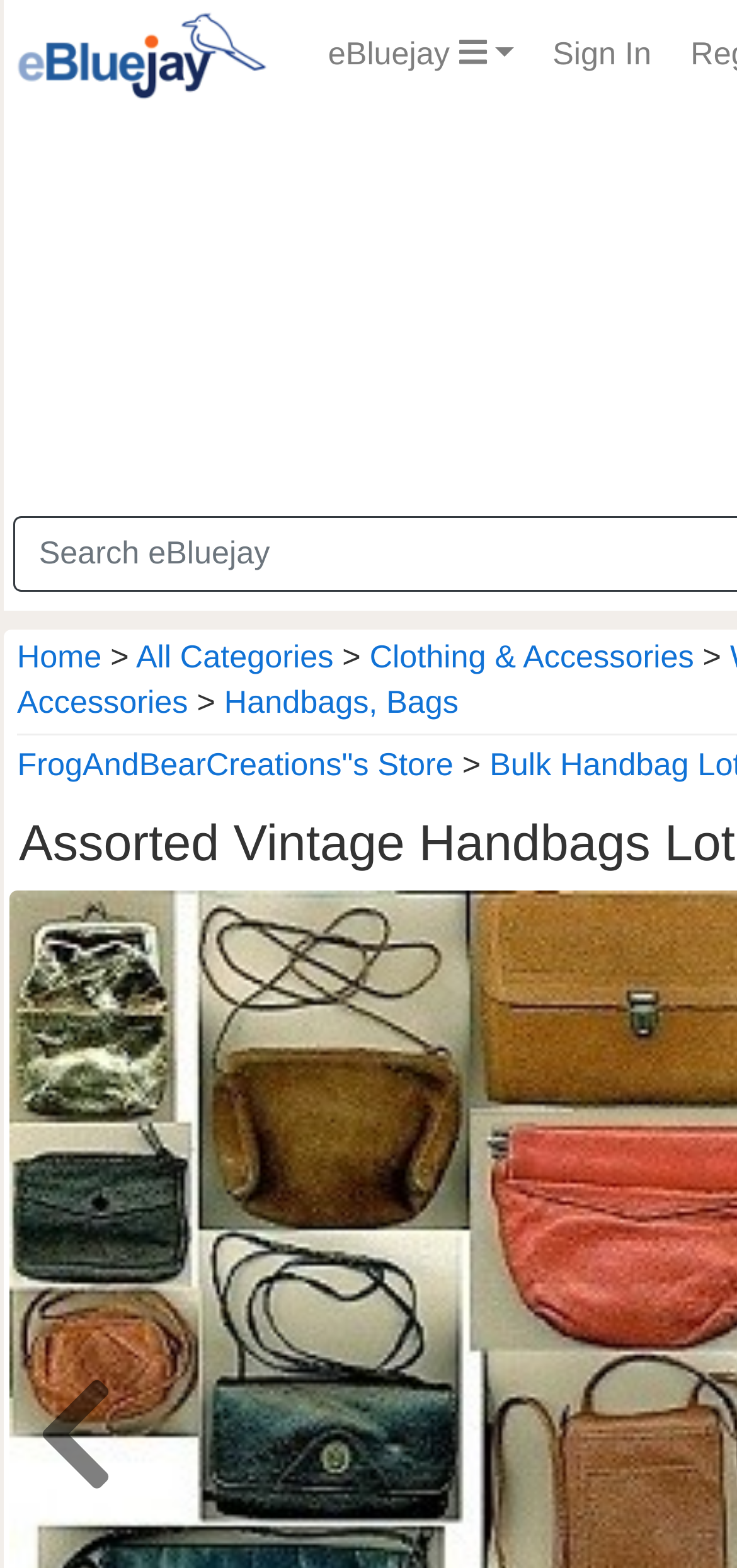How many categories are listed in the navigation menu?
Using the image as a reference, answer the question with a short word or phrase.

3